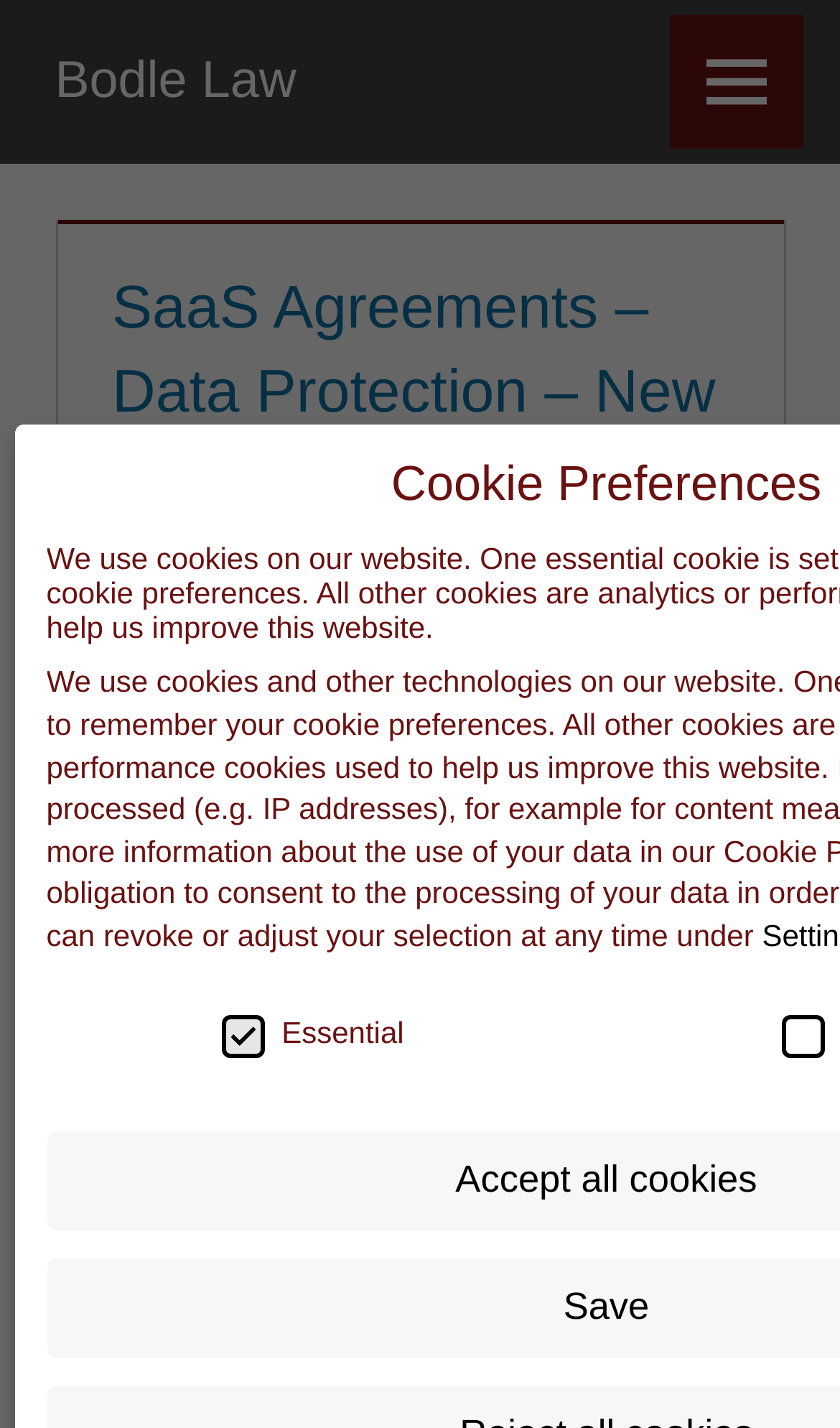Analyze the image and deliver a detailed answer to the question: Who is the author of the article?

The author of the article can be found by looking at the header section of the webpage, where the name 'IRENE BODLE' is mentioned as a link.